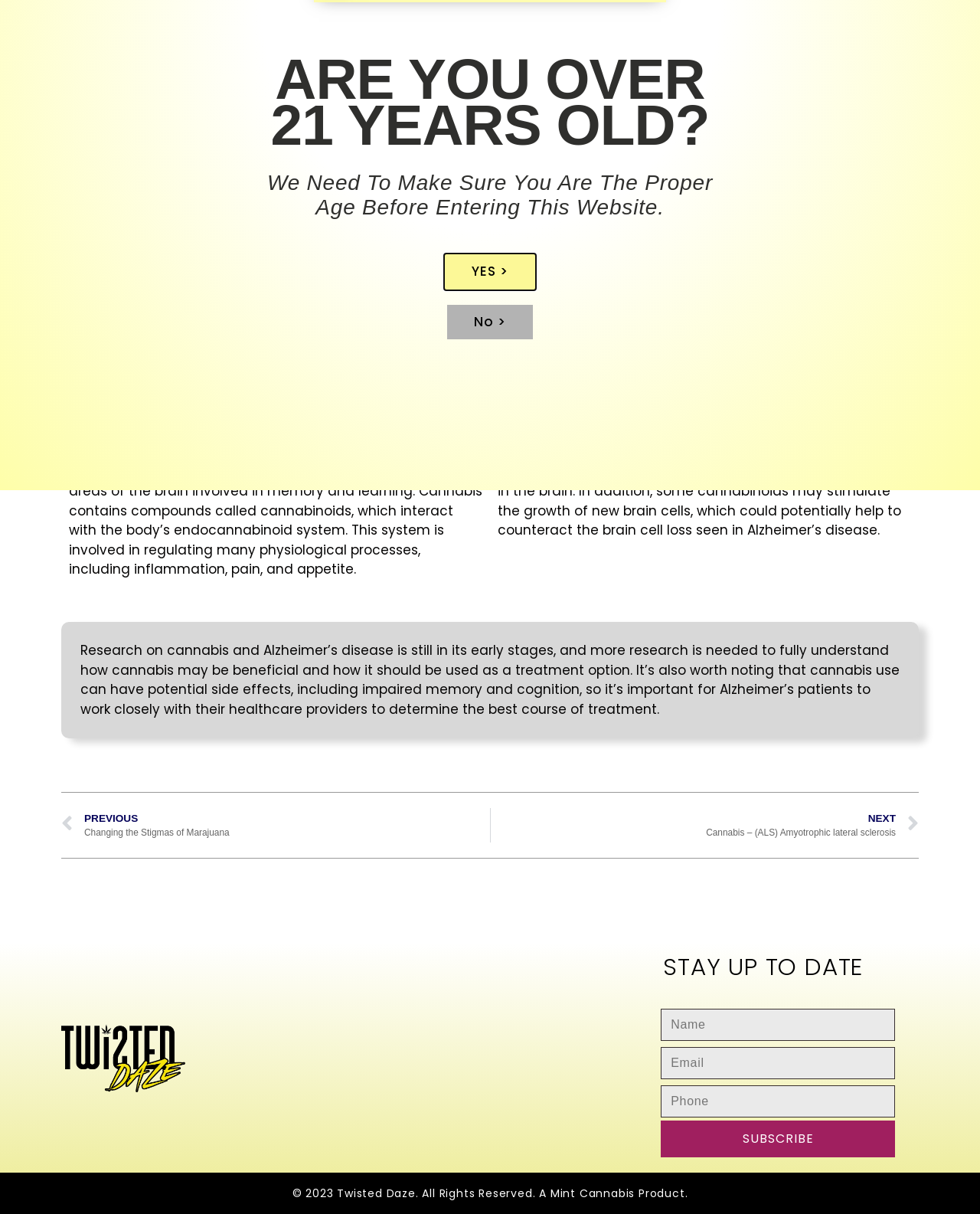Bounding box coordinates are to be given in the format (top-left x, top-left y, bottom-right x, bottom-right y). All values must be floating point numbers between 0 and 1. Provide the bounding box coordinate for the UI element described as: PrevPreviousChanging the Stigmas of Marajuana

[0.062, 0.702, 0.5, 0.731]